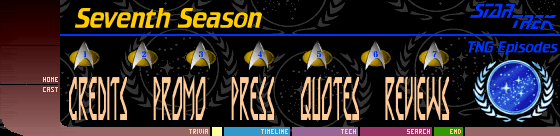What is the purpose of the navigation element?
Based on the screenshot, provide your answer in one word or phrase.

To access different sections